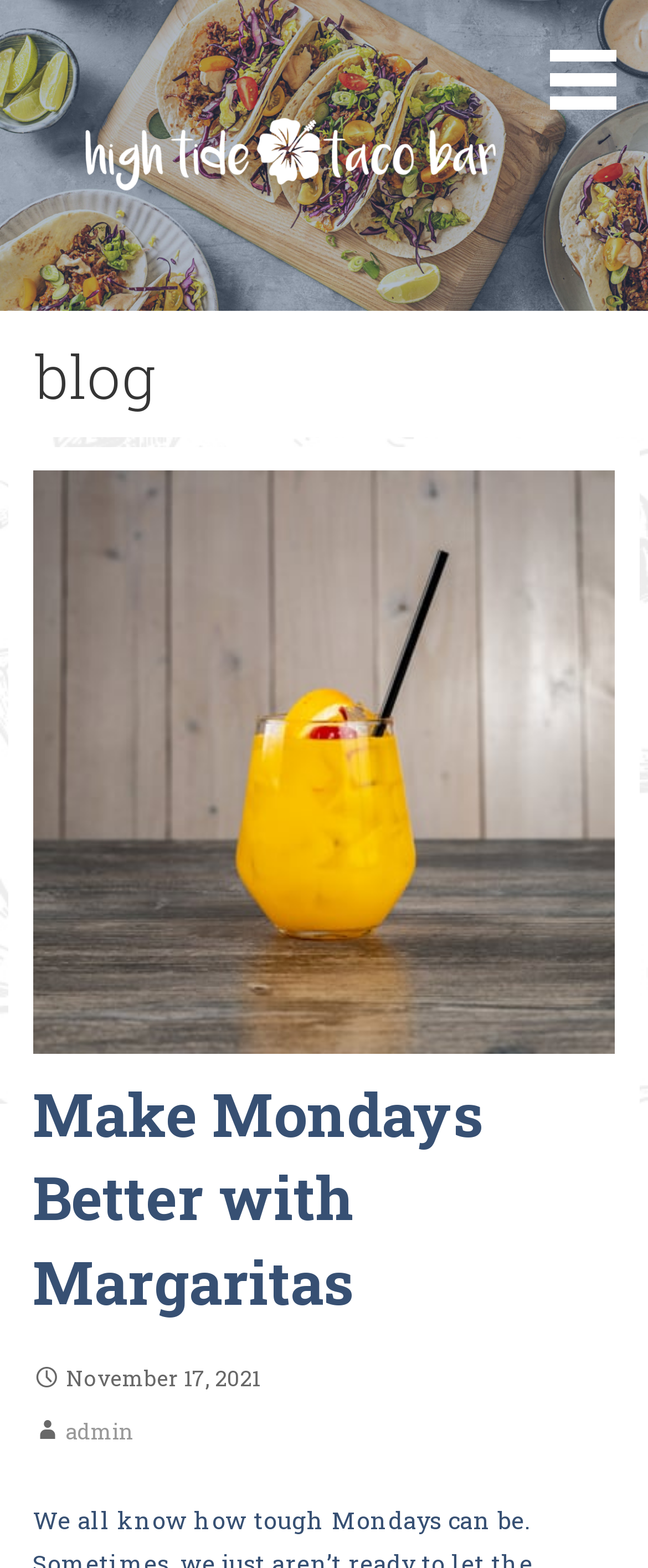Produce an extensive caption that describes everything on the webpage.

The webpage is about High Tide Taco Bar, with a focus on making Mondays better with margaritas. At the top, there is a prominent link and image with the text "High Tide Taco Bar", taking up most of the width. Below this, there is a short phrase "Tacos with flare" in a smaller font. 

To the right of the "Tacos with flare" text, there is a button with no text. 

Further down, there is a heading section labeled "blog", which spans almost the entire width. Within this section, there is a subheading "Make Mondays Better with Margaritas" that takes up most of the width. Below this, there is a date "November 17, 2021" and a link to "admin" on the right side of the date.